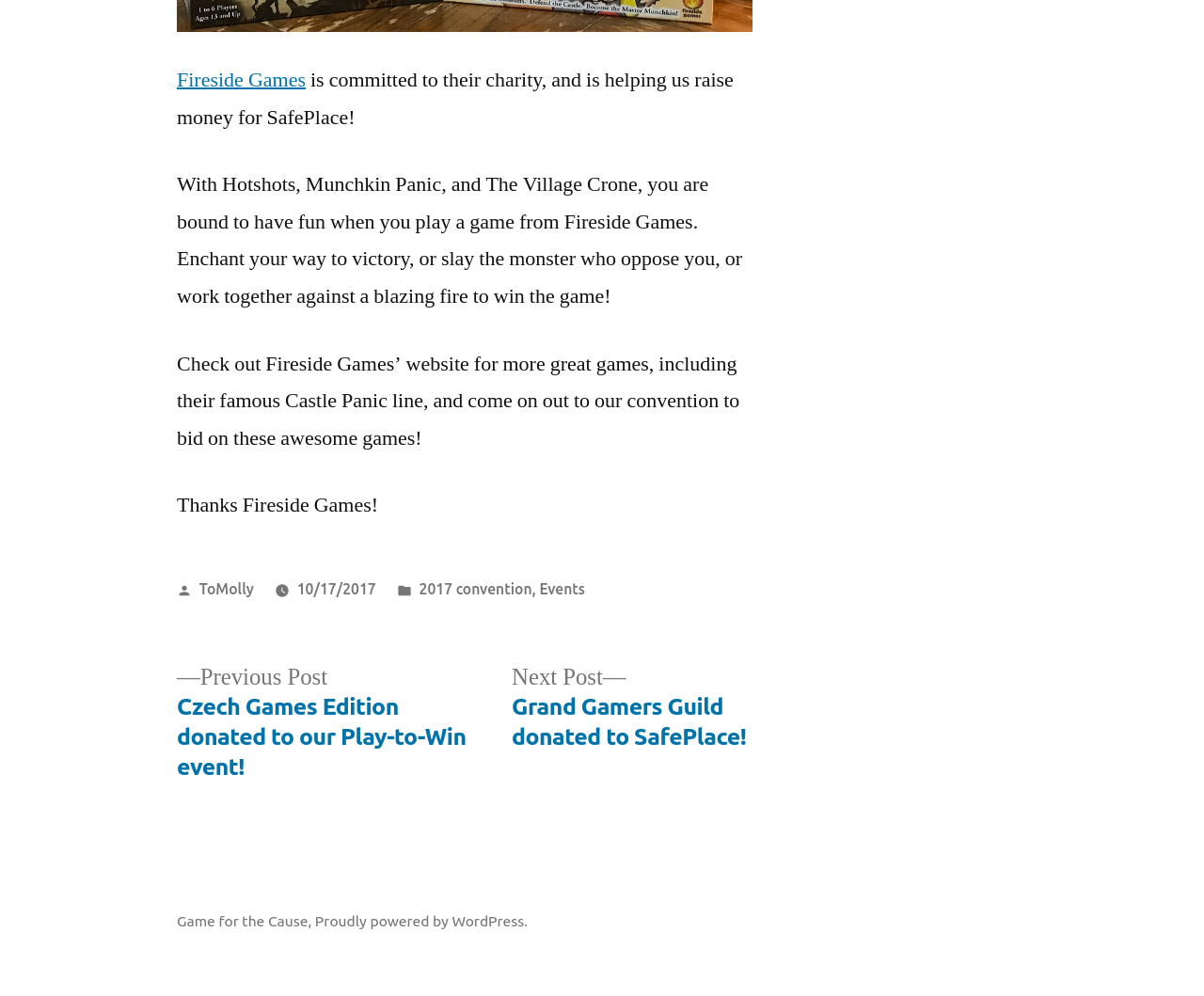Please determine the bounding box coordinates of the element to click on in order to accomplish the following task: "Learn more about Game for the Cause". Ensure the coordinates are four float numbers ranging from 0 to 1, i.e., [left, top, right, bottom].

[0.147, 0.916, 0.256, 0.933]